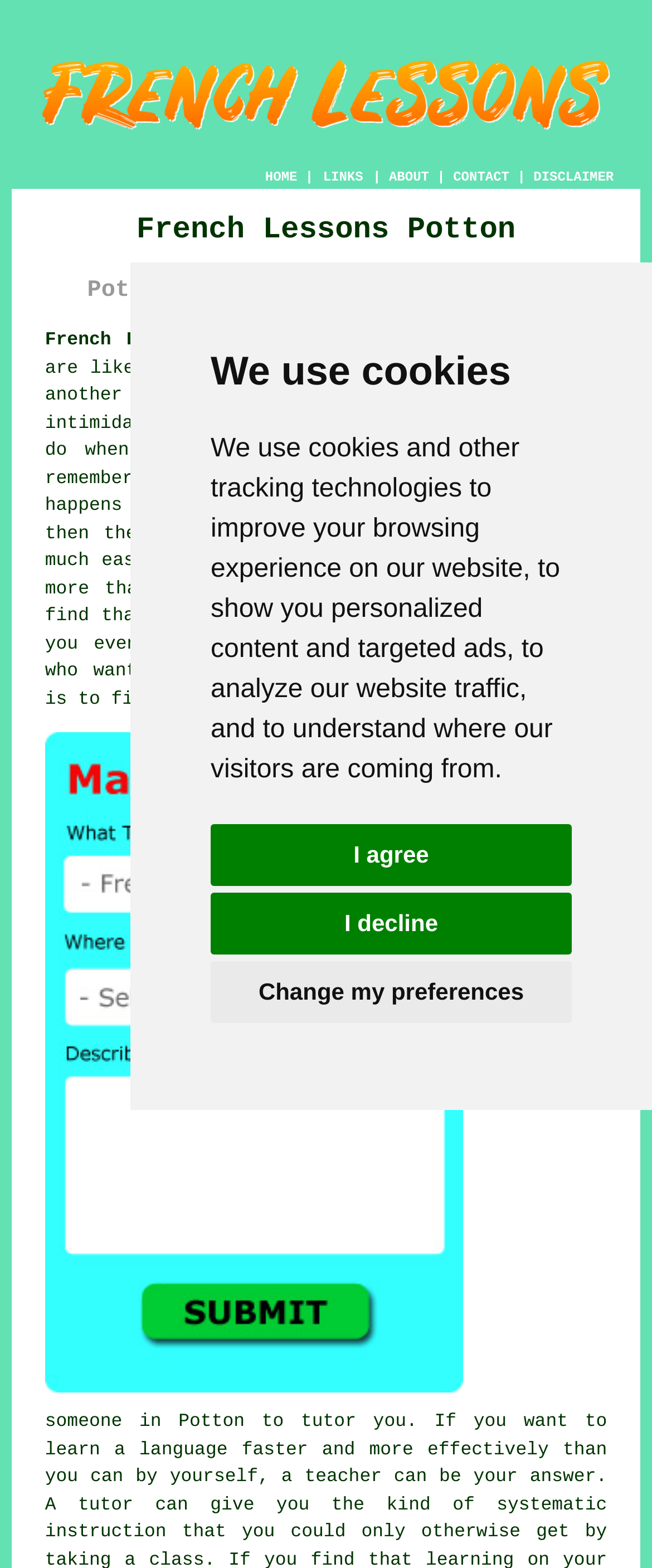Look at the image and answer the question in detail:
What is the purpose of the 'Potton French Lessons Enquiries' link?

The purpose of the 'Potton French Lessons Enquiries' link is to allow users to make enquiries about French lessons, as indicated by the link text and the image 'Potton French Lessons Enquiries'.